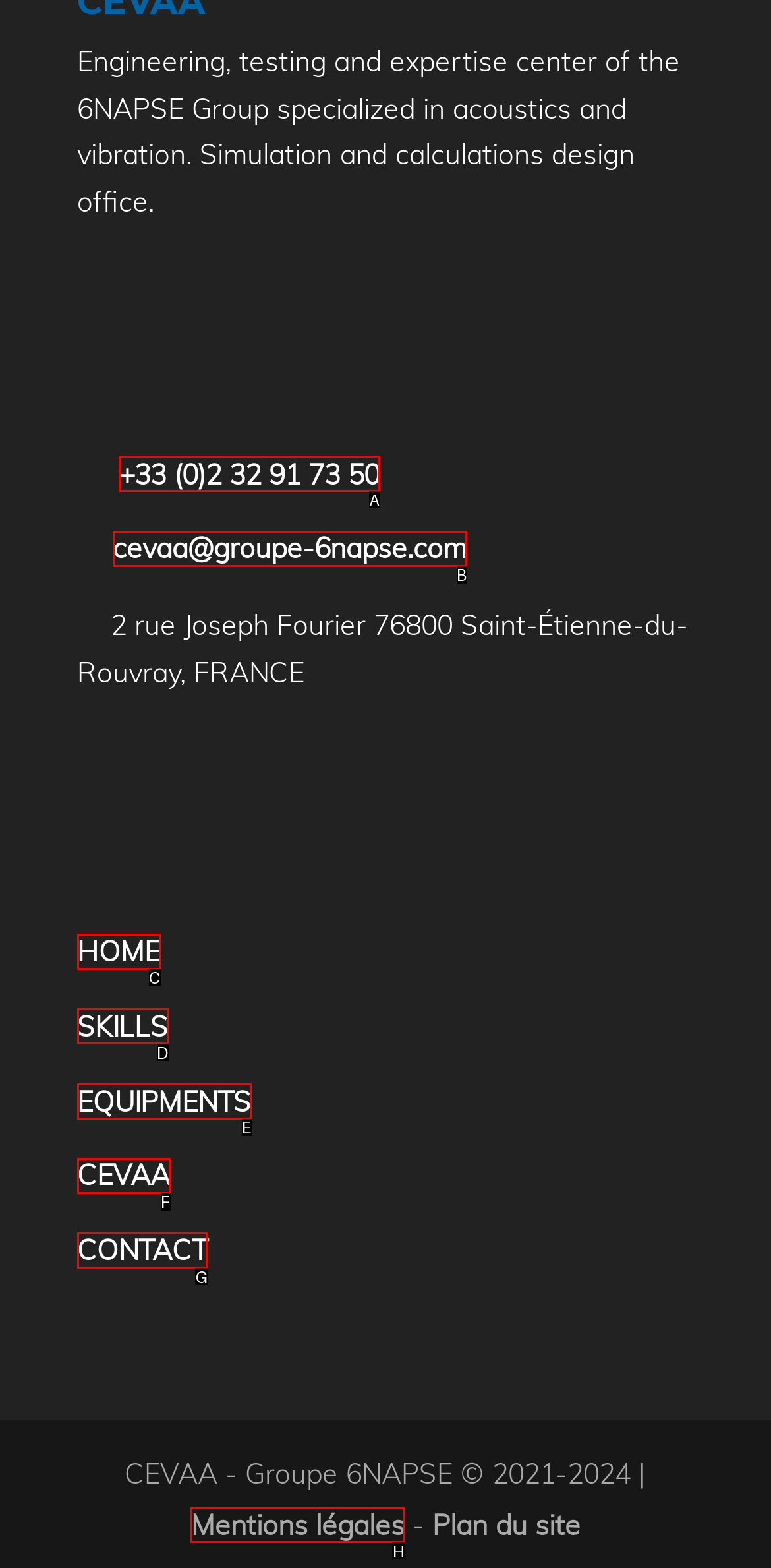For the instruction: contact the company, which HTML element should be clicked?
Respond with the letter of the appropriate option from the choices given.

G